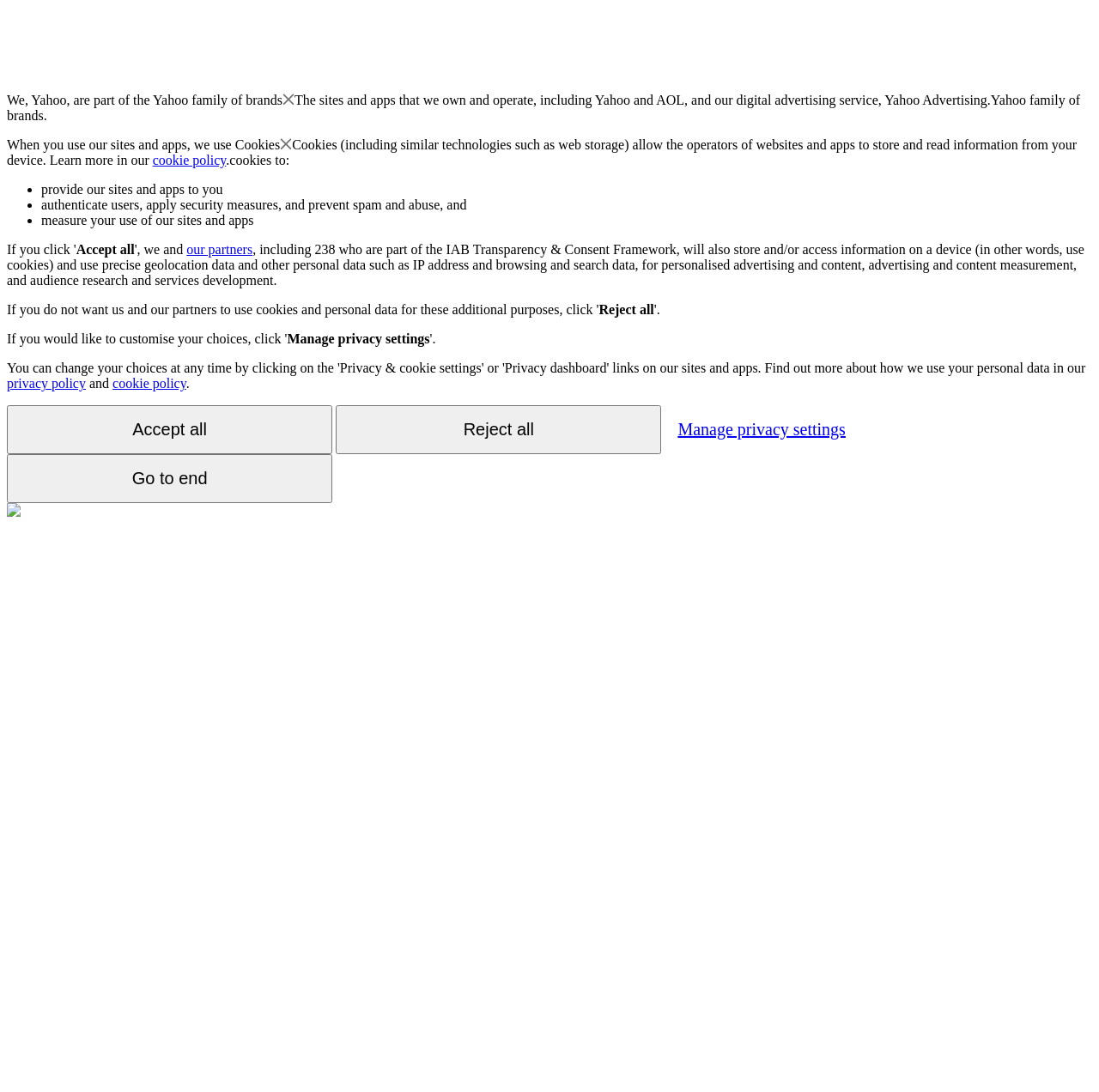From the image, can you give a detailed response to the question below:
How many partners are part of the IAB Transparency & Consent Framework?

The webpage mentions that 238 partners, including Yahoo, are part of the IAB Transparency & Consent Framework, which is related to personalized advertising and content, advertising and content measurement, and audience research and services development.